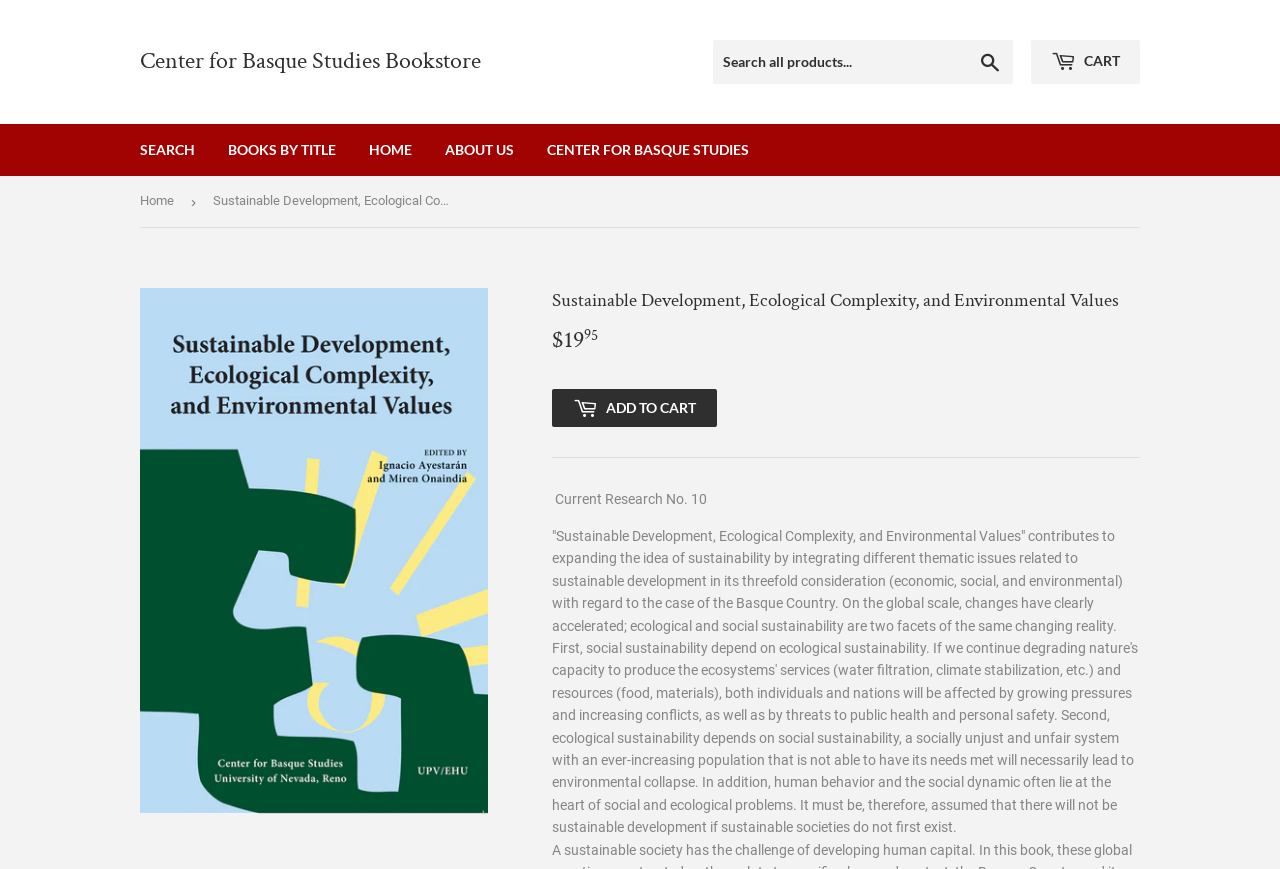Determine the bounding box for the described HTML element: "Books by title". Ensure the coordinates are four float numbers between 0 and 1 in the format [left, top, right, bottom].

[0.166, 0.143, 0.274, 0.203]